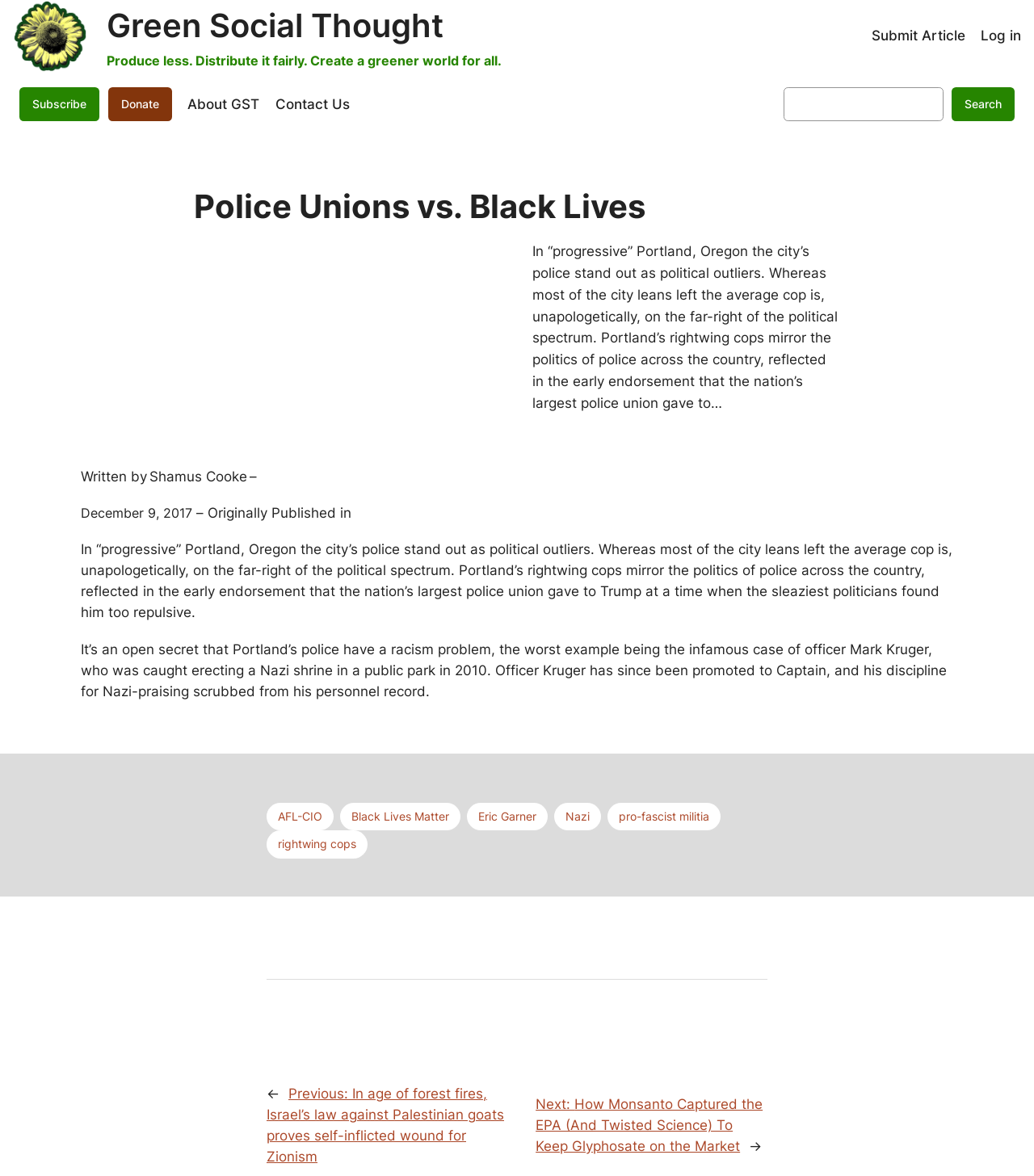What is the date of the article?
Refer to the screenshot and respond with a concise word or phrase.

December 9, 2017